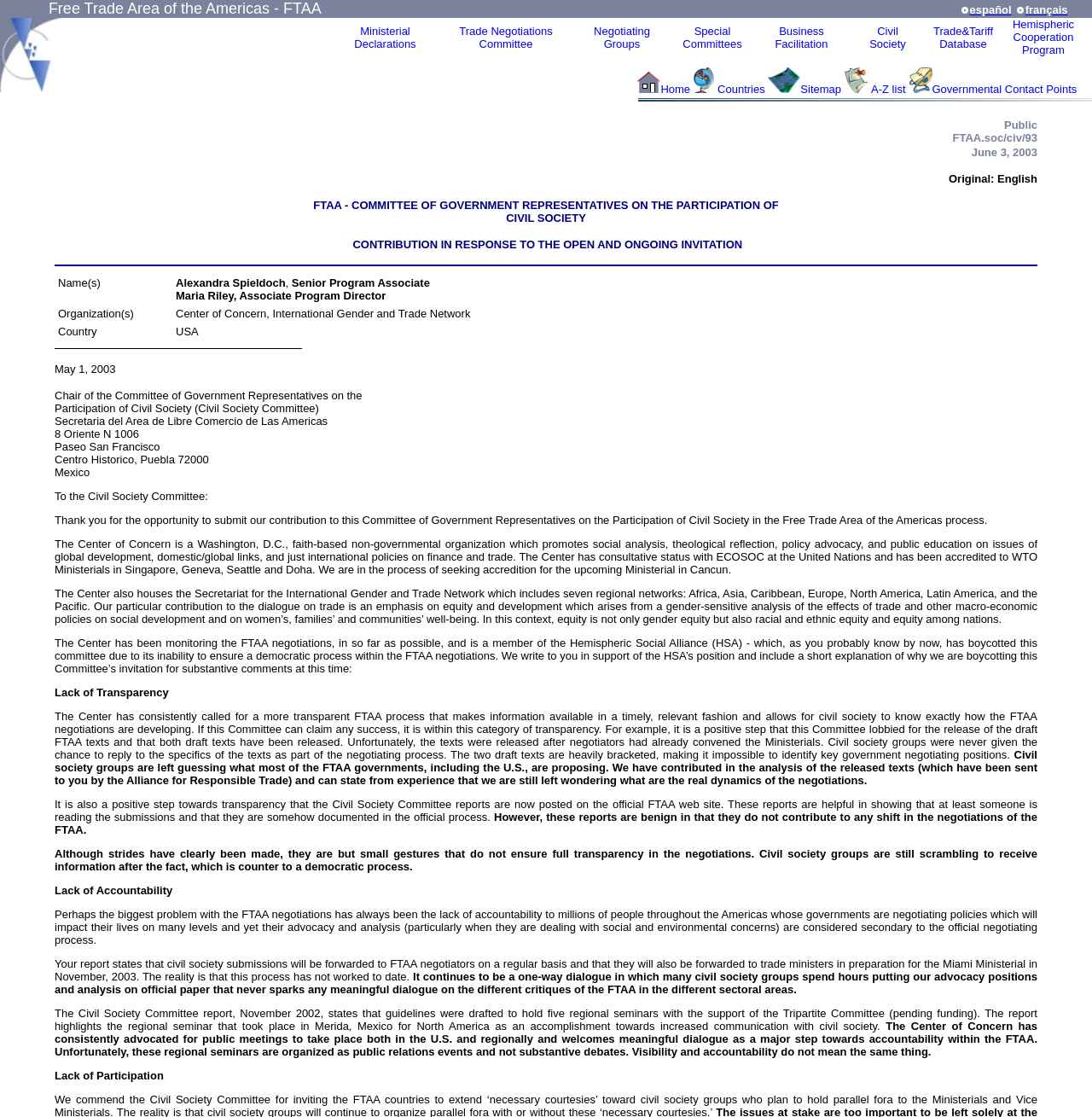Based on what you see in the screenshot, provide a thorough answer to this question: What is the name of the program associate mentioned on the webpage?

I found this information by looking at the table with the heading 'Name(s)' and the corresponding value 'Alexandra Spieldoch, Senior Program Associate', which mentions the name of the program associate.